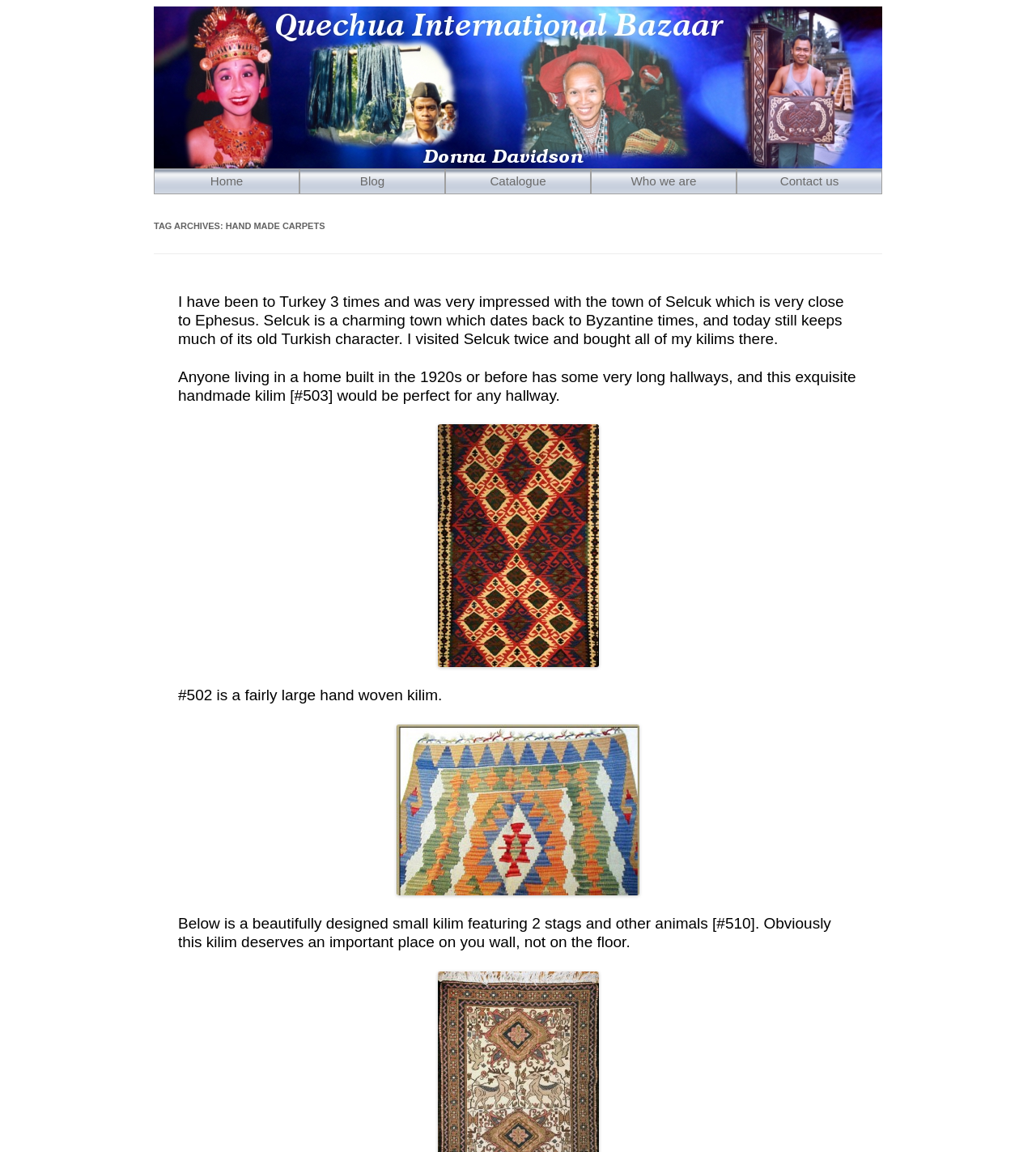Locate the UI element described by Who we are in the provided webpage screenshot. Return the bounding box coordinates in the format (top-left x, top-left y, bottom-right x, bottom-right y), ensuring all values are between 0 and 1.

[0.571, 0.147, 0.71, 0.168]